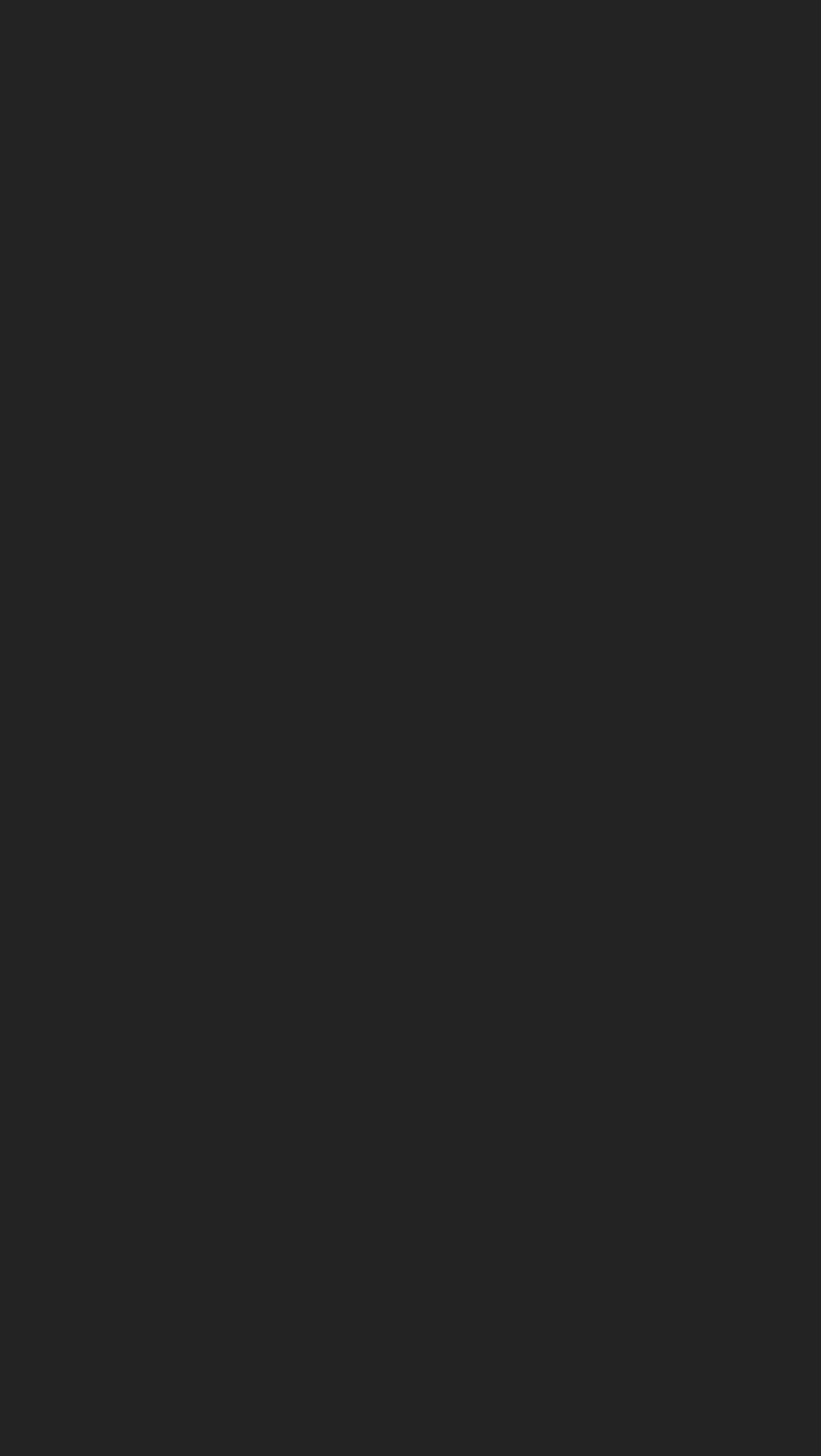From the element description: "Our services", extract the bounding box coordinates of the UI element. The coordinates should be expressed as four float numbers between 0 and 1, in the order [left, top, right, bottom].

None